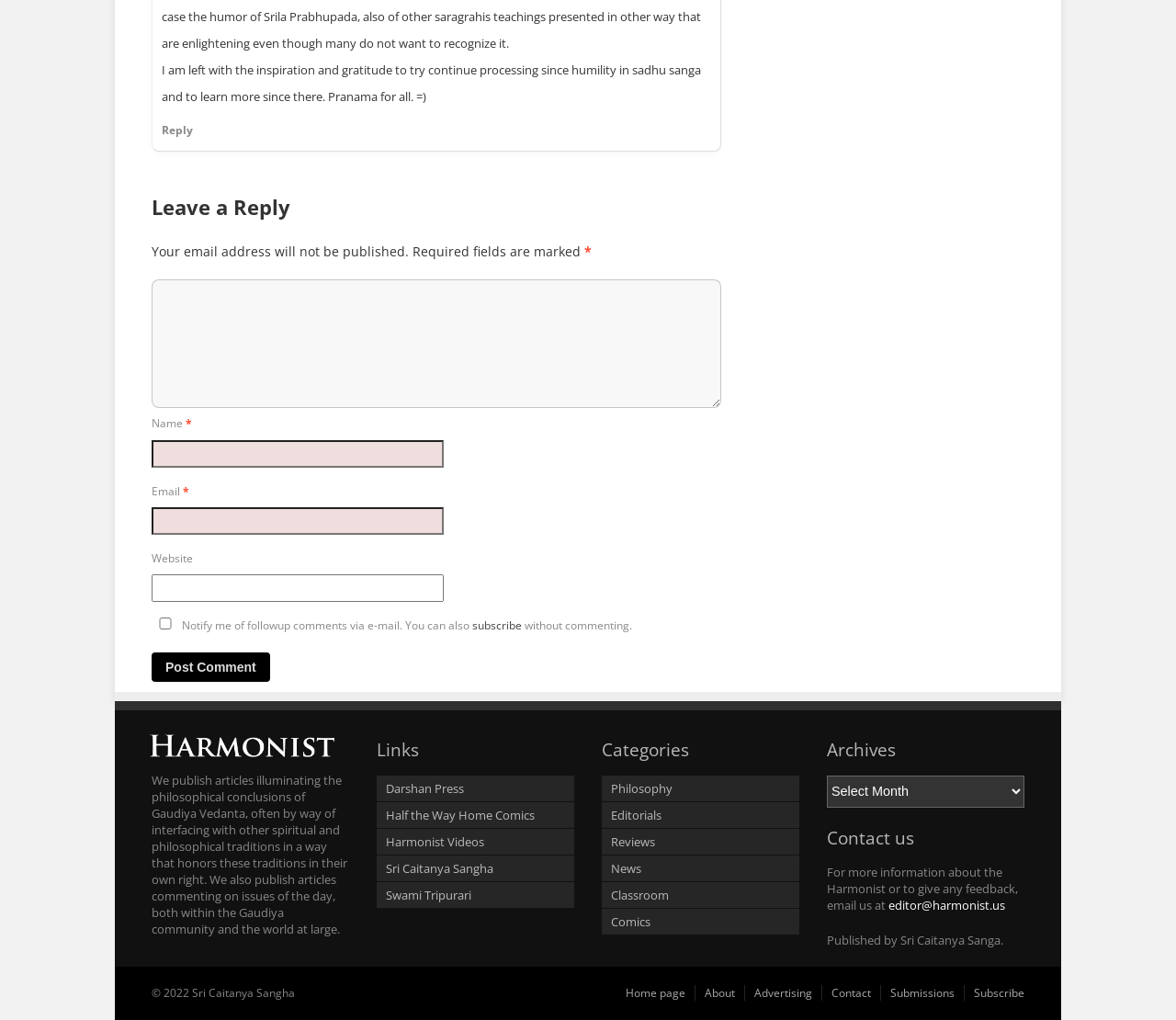Answer this question using a single word or a brief phrase:
How can users subscribe to the website?

By clicking the 'Subscribe' link